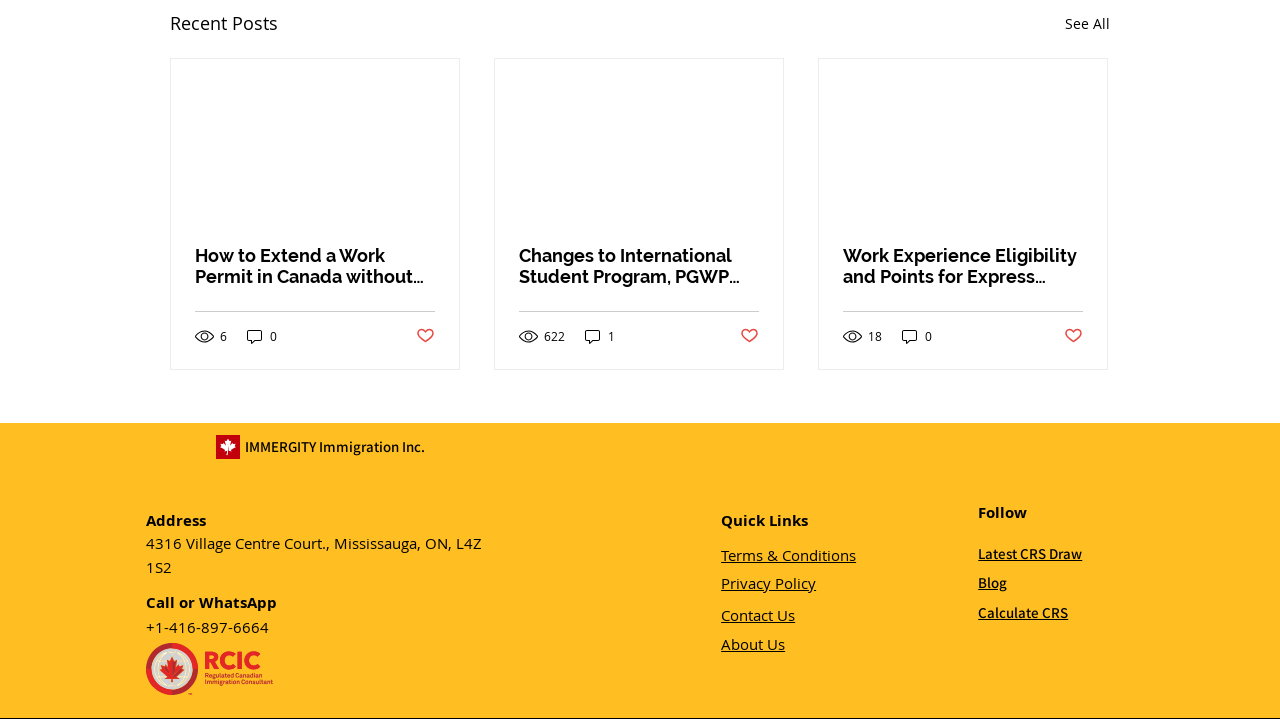Identify the bounding box coordinates of the clickable region required to complete the instruction: "Read the article about 'How to Extend a Work Permit in Canada without an LMIA or CAQ Letter'". The coordinates should be given as four float numbers within the range of 0 and 1, i.e., [left, top, right, bottom].

[0.152, 0.341, 0.34, 0.399]